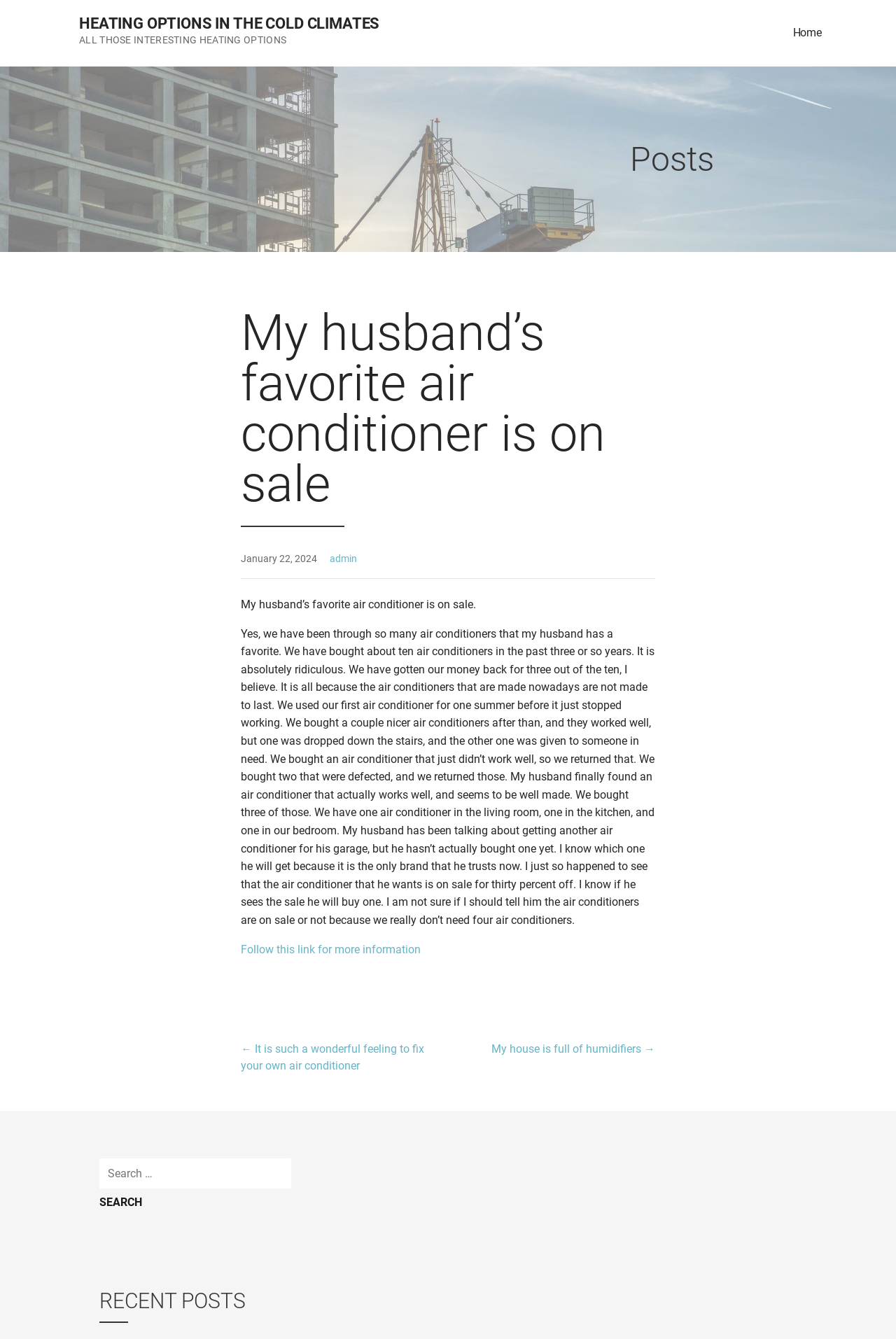Determine the main heading of the webpage and generate its text.

My husband’s favorite air conditioner is on sale